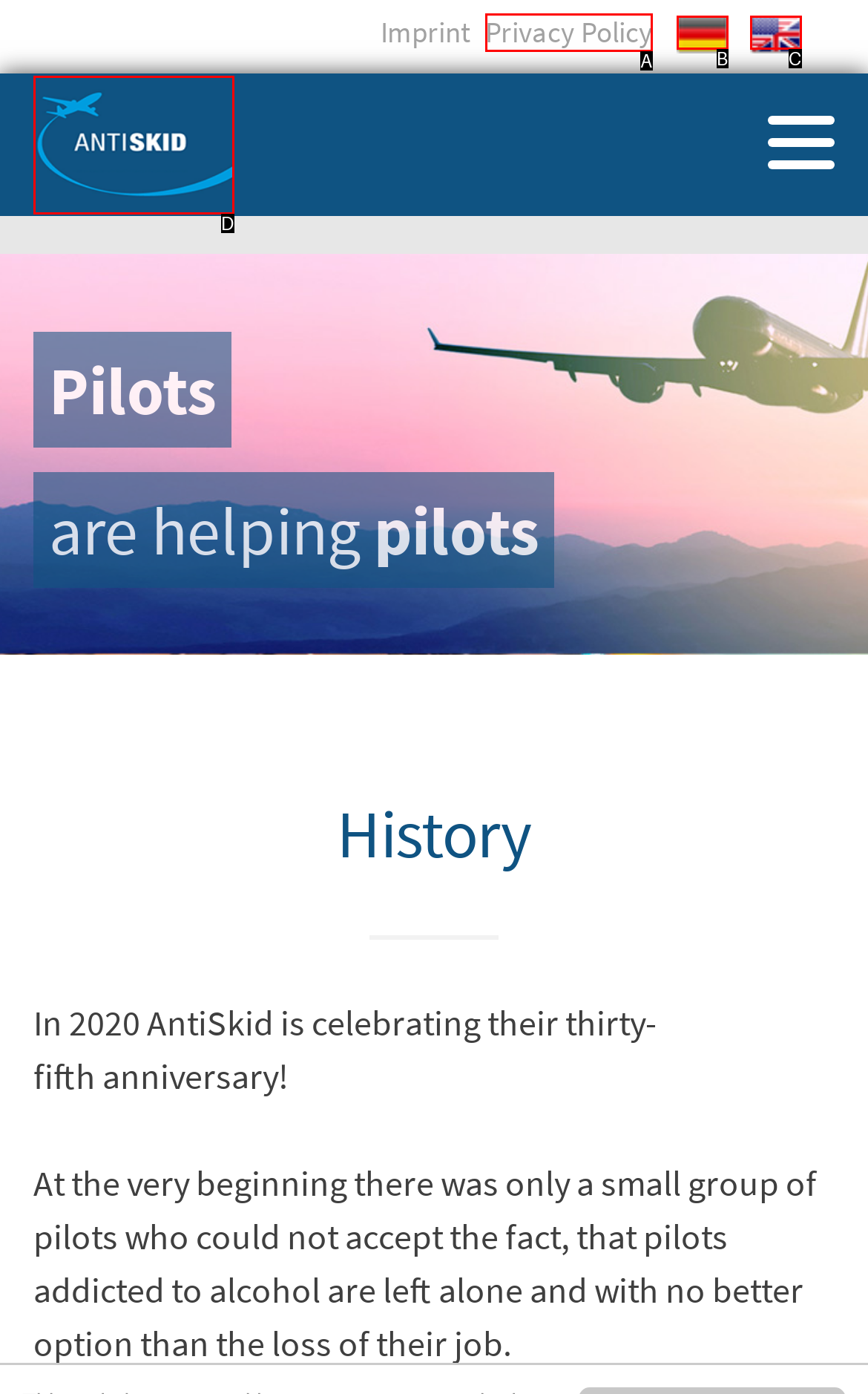Choose the option that matches the following description: alt="English" title="English"
Answer with the letter of the correct option.

C